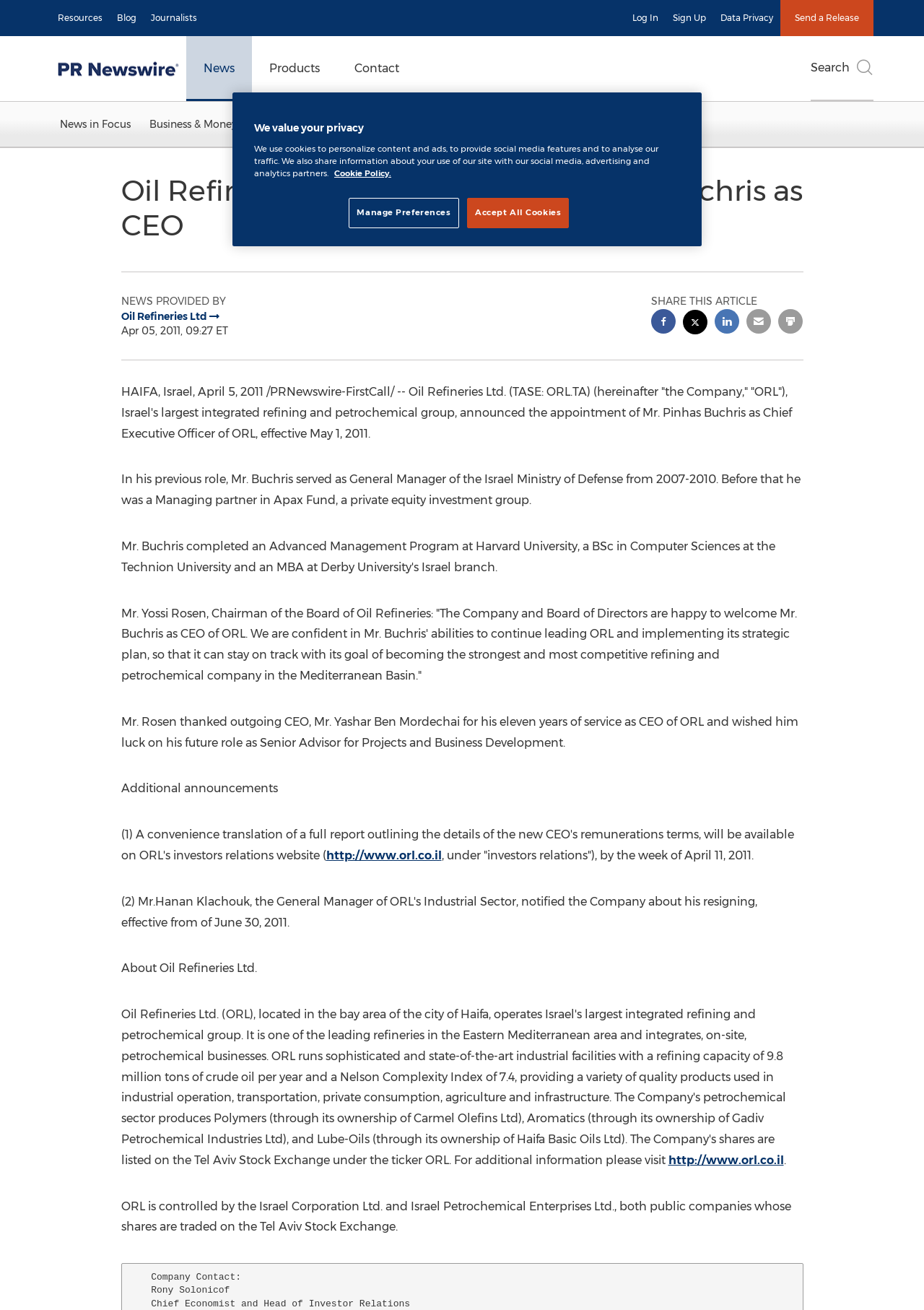What is the primary heading on this webpage?

Oil Refineries Ltd Appoints Mr. Pinhas Buchris as CEO